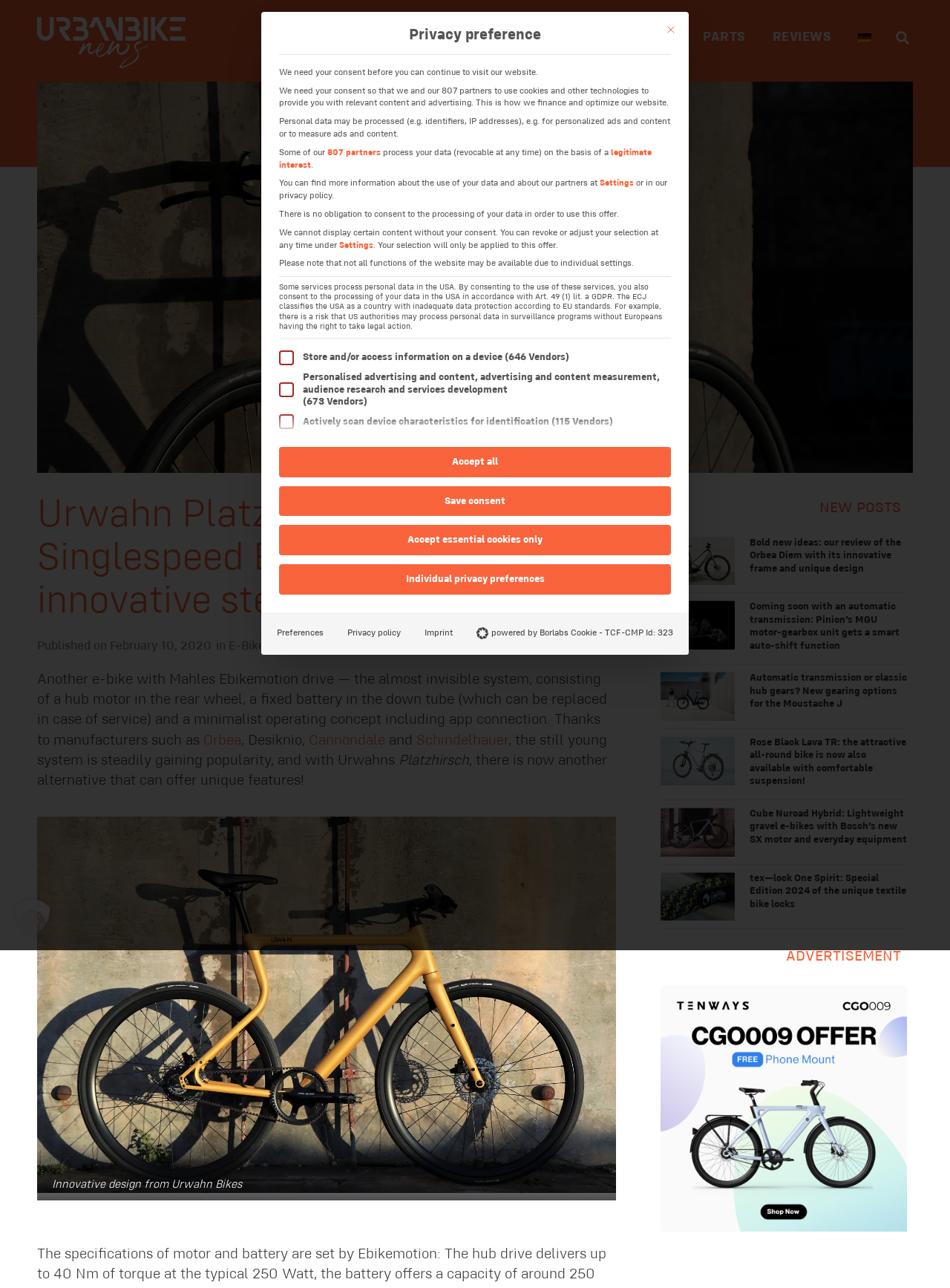Provide a brief response to the question using a single word or phrase: 
What is the name of the e-bike with an innovative frame and unique design?

Orbea Diem